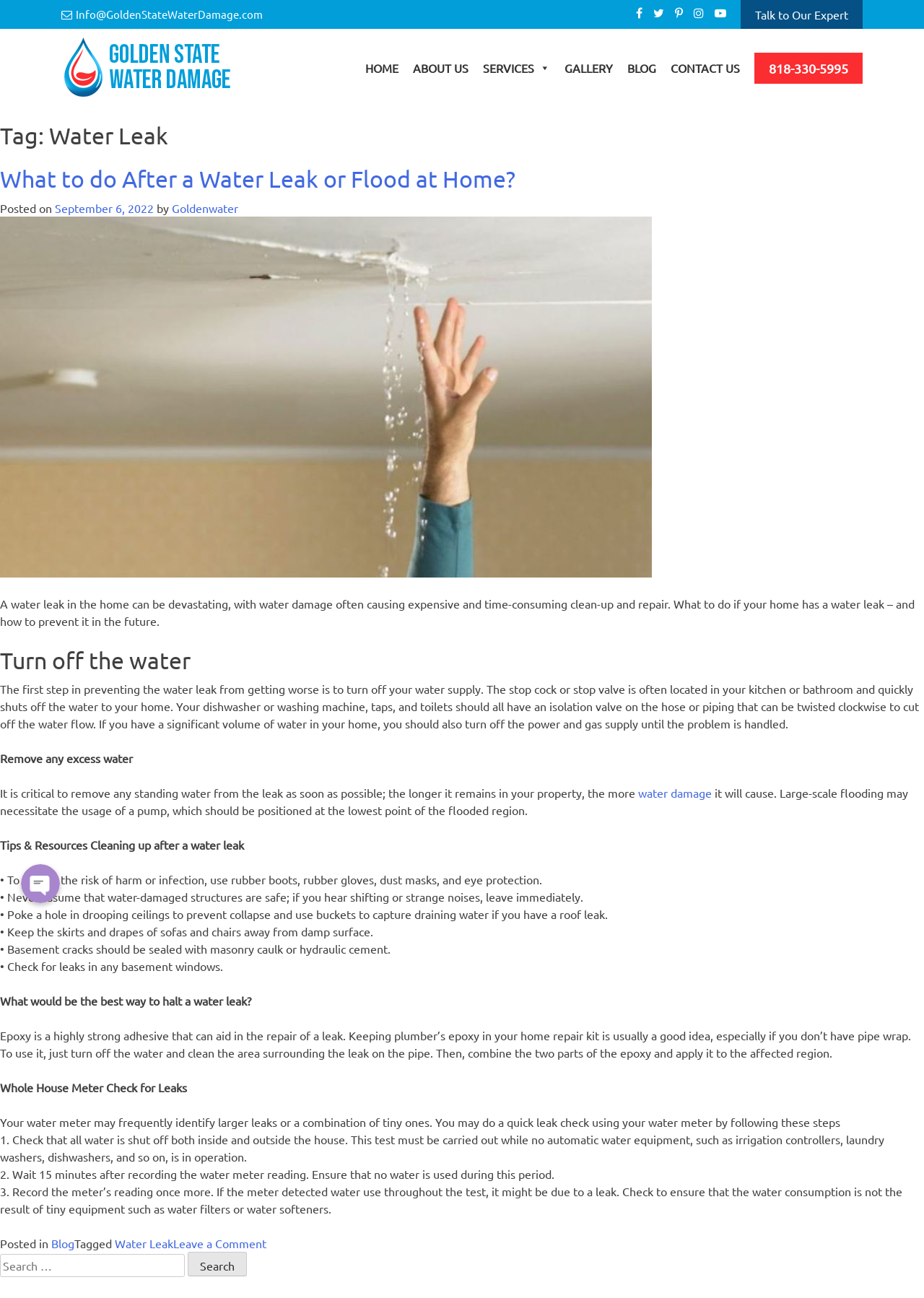Please identify the bounding box coordinates of the element's region that should be clicked to execute the following instruction: "Click the 'HOME' link". The bounding box coordinates must be four float numbers between 0 and 1, i.e., [left, top, right, bottom].

[0.388, 0.041, 0.439, 0.063]